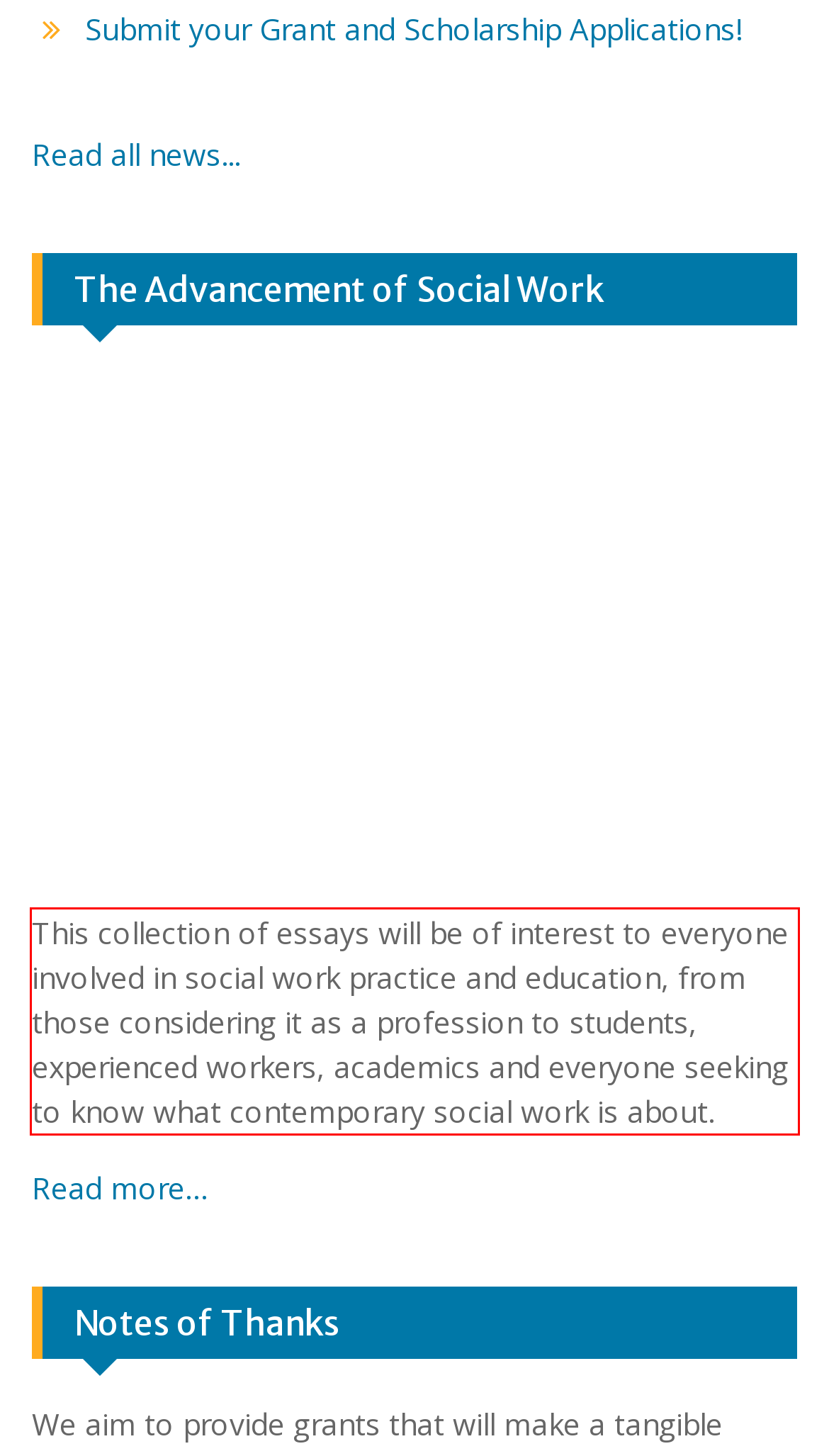Look at the screenshot of the webpage, locate the red rectangle bounding box, and generate the text content that it contains.

This collection of essays will be of interest to everyone involved in social work practice and education, from those considering it as a profession to students, experienced workers, academics and everyone seeking to know what contemporary social work is about.